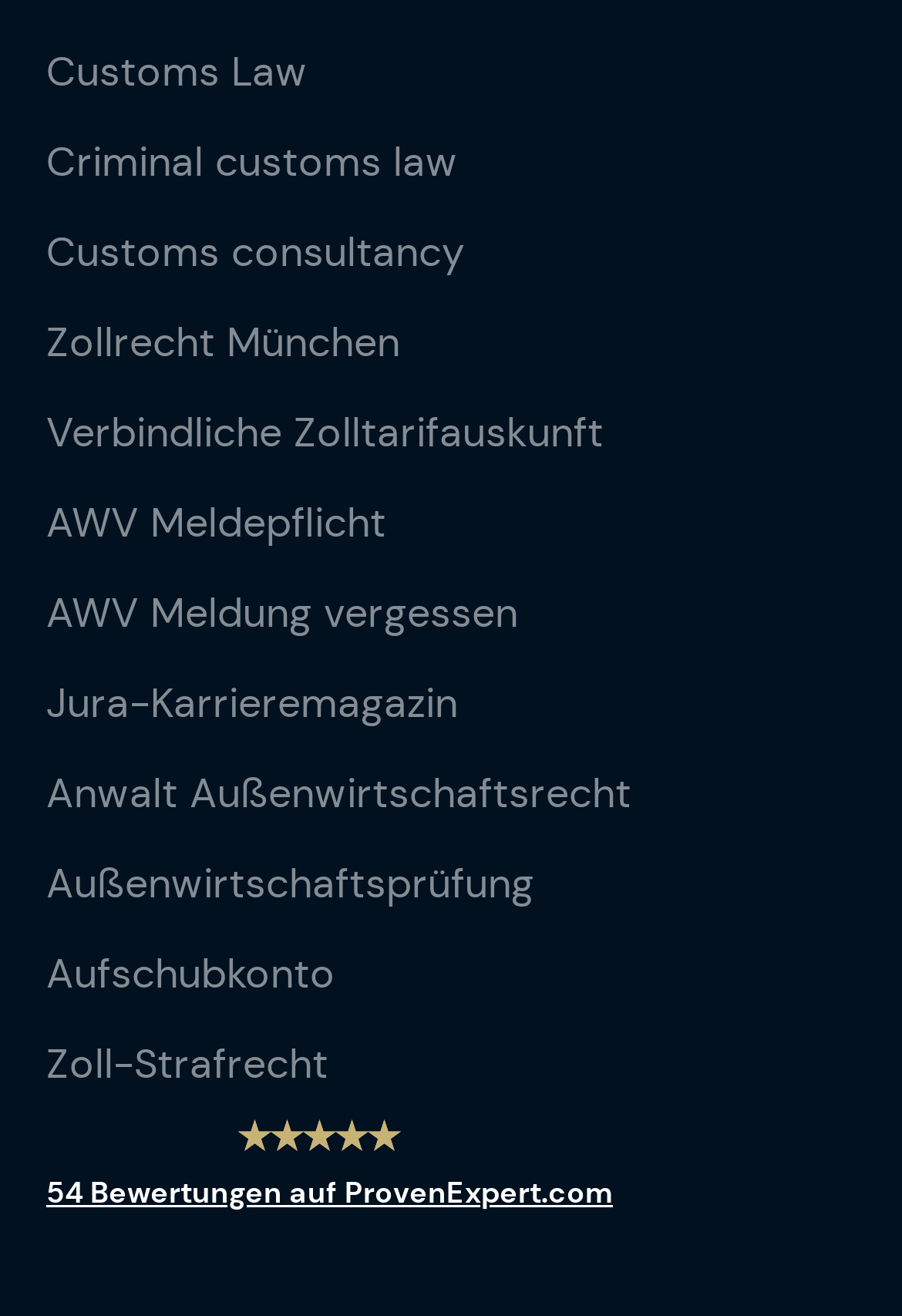Using the webpage screenshot and the element description AWV Meldepflicht, determine the bounding box coordinates. Specify the coordinates in the format (top-left x, top-left y, bottom-right x, bottom-right y) with values ranging from 0 to 1.

[0.051, 0.364, 0.831, 0.432]